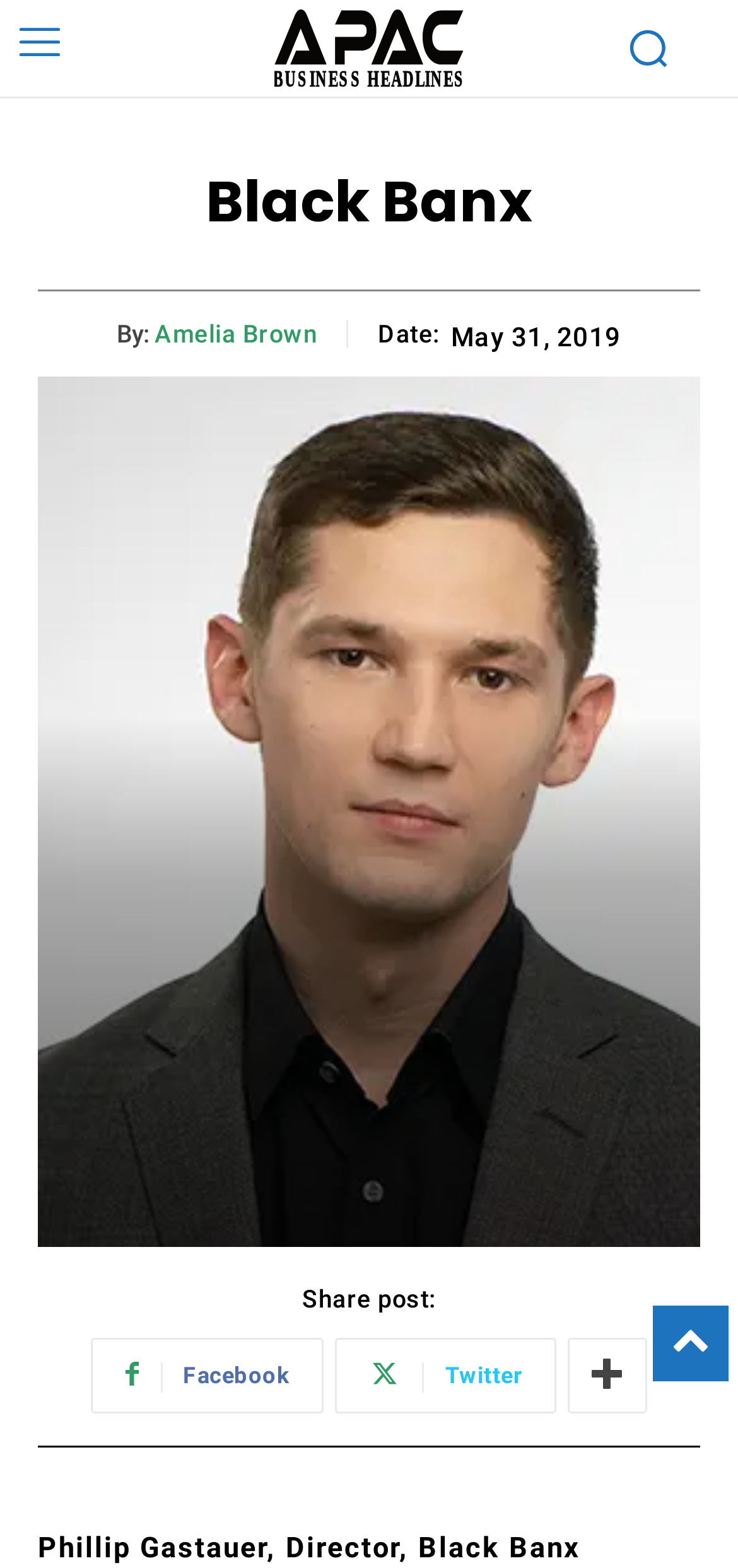Convey a detailed summary of the webpage, mentioning all key elements.

The webpage appears to be an article or news page from Black Banx, with a focus on APAC business headlines. At the top left, there is a small image, and next to it, a logo link with an image of the Black Banx logo. On the top right, there is another small image.

Below the logo, the main heading "Black Banx" is prominently displayed. Underneath, there is a byline section with the text "By:" followed by a link to the author, Amelia Brown. To the right of the byline, there is a "Date:" label with the specific date "May 31, 2019" displayed next to it.

In the lower section of the page, there is a "Share post:" label, accompanied by three social media links: Facebook, Twitter, and another unidentified platform. These links are represented by their respective icons.

At the very bottom of the page, there is a footer section with the text "Phillip Gastauer, Director, Black Banx", which appears to be a description or title related to the content of the page.